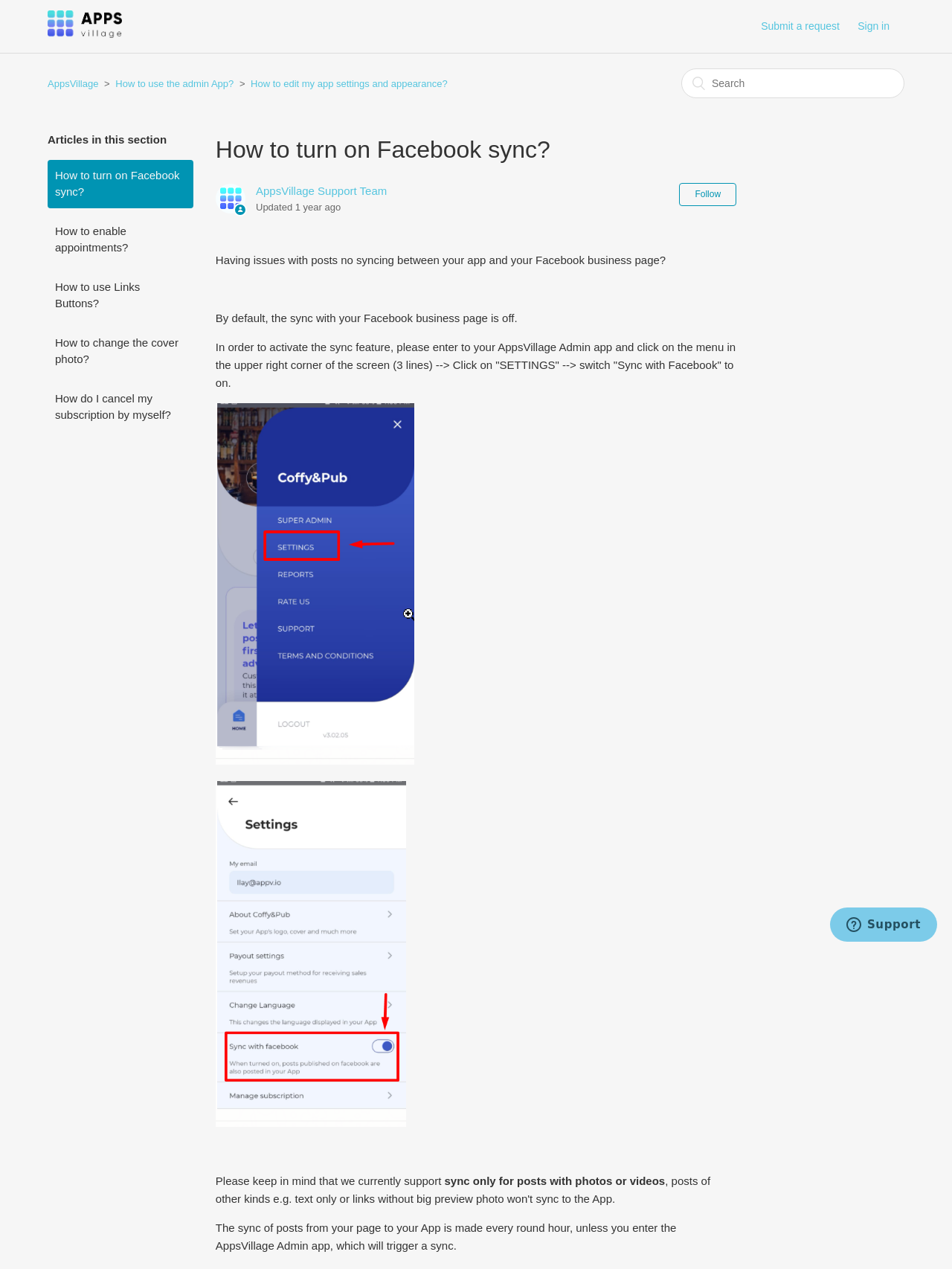Identify and provide the bounding box coordinates of the UI element described: "Follow". The coordinates should be formatted as [left, top, right, bottom], with each number being a float between 0 and 1.

[0.714, 0.144, 0.774, 0.162]